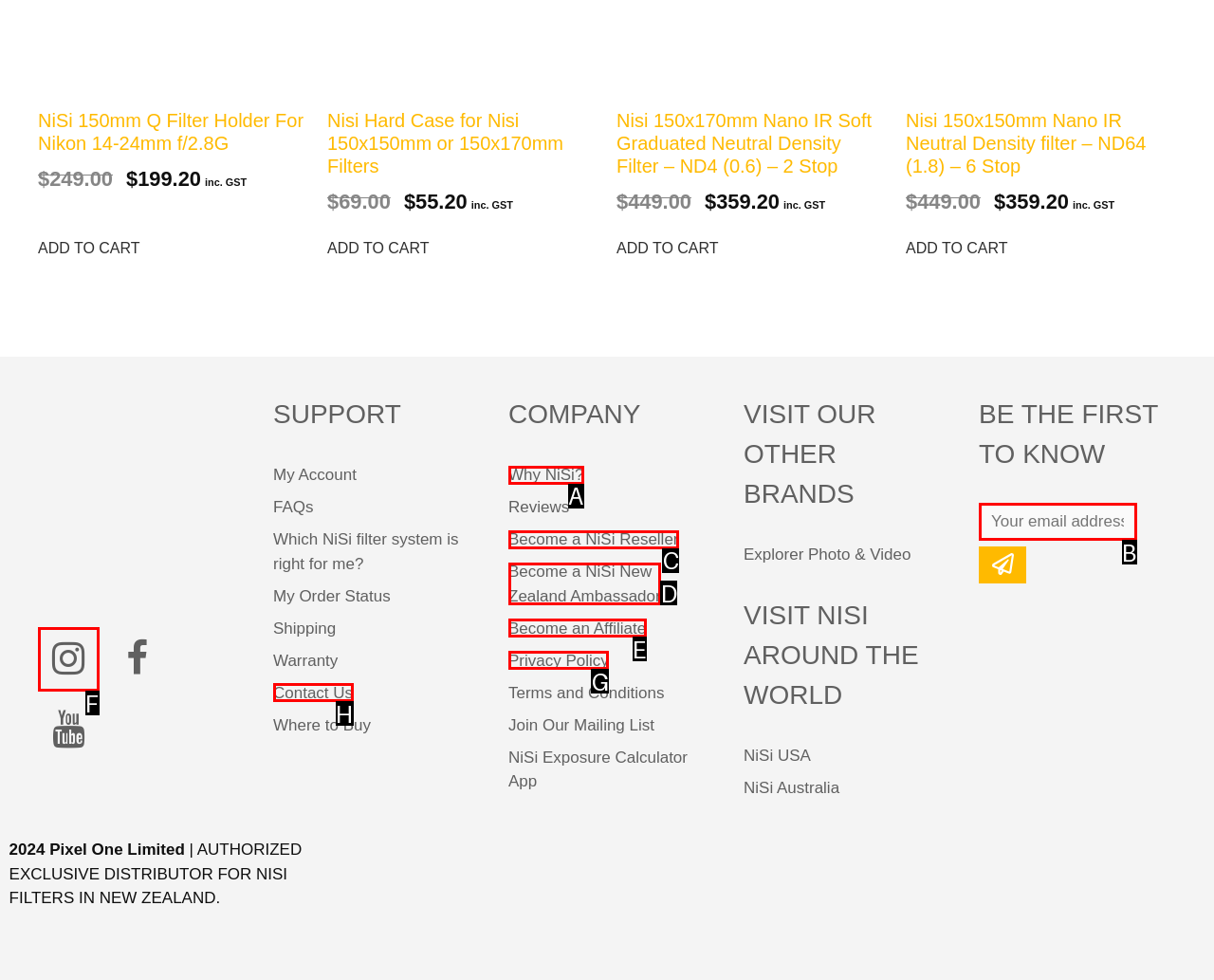Determine which option matches the element description: Become a NiSi Reseller
Reply with the letter of the appropriate option from the options provided.

C